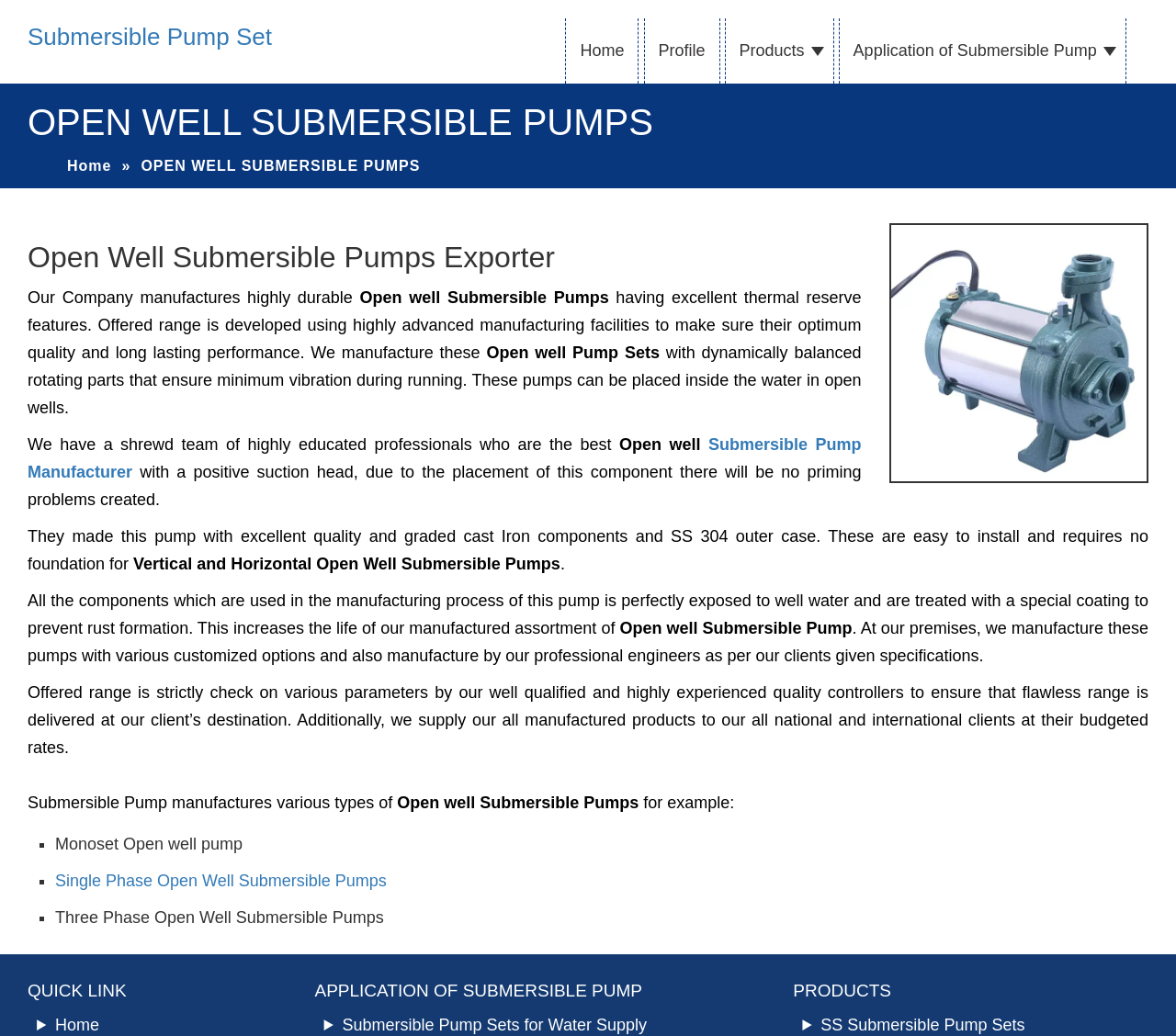Extract the primary headline from the webpage and present its text.

OPEN WELL SUBMERSIBLE PUMPS